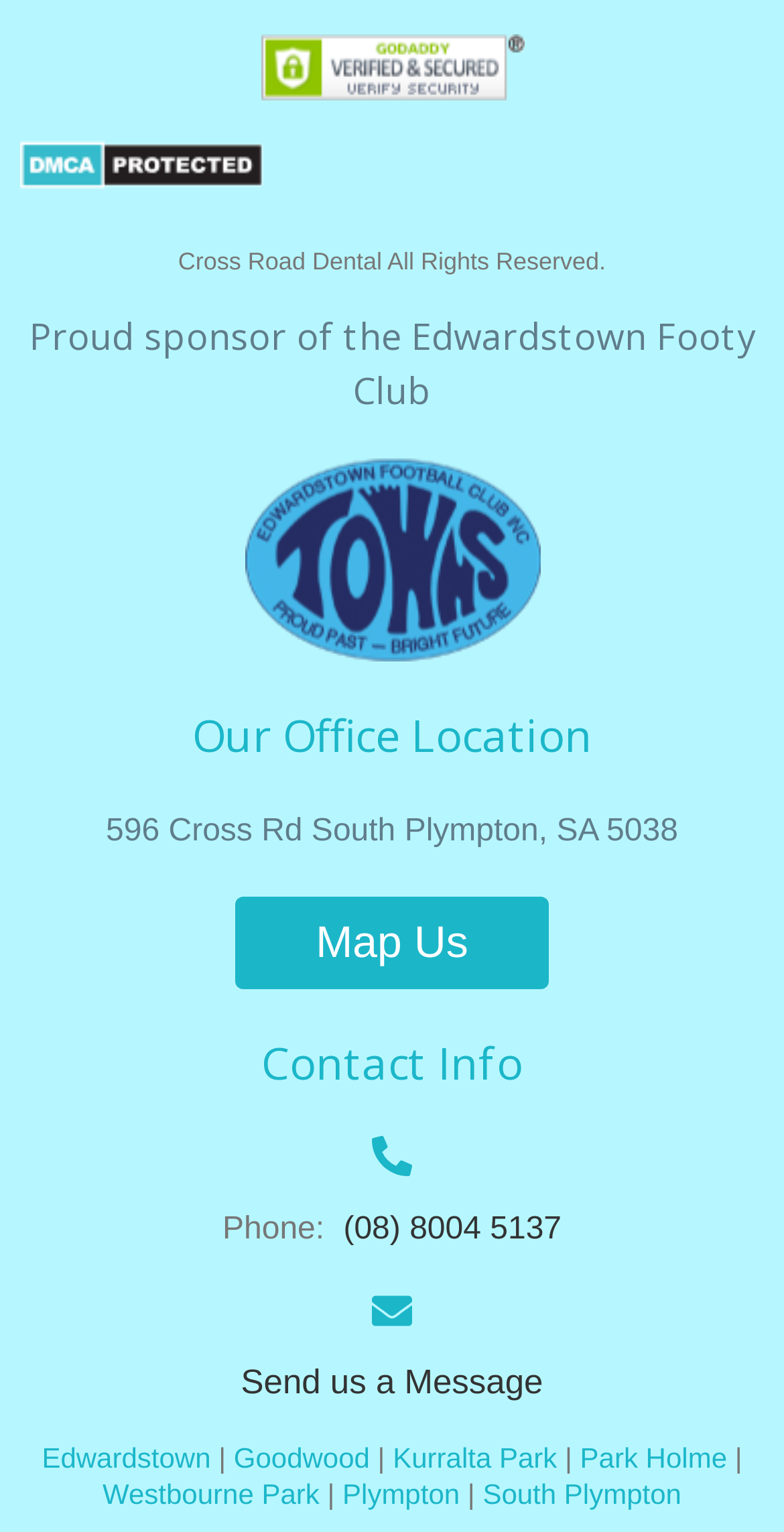Please answer the following question using a single word or phrase: 
What is the phone number of the office?

(08) 8004 5137